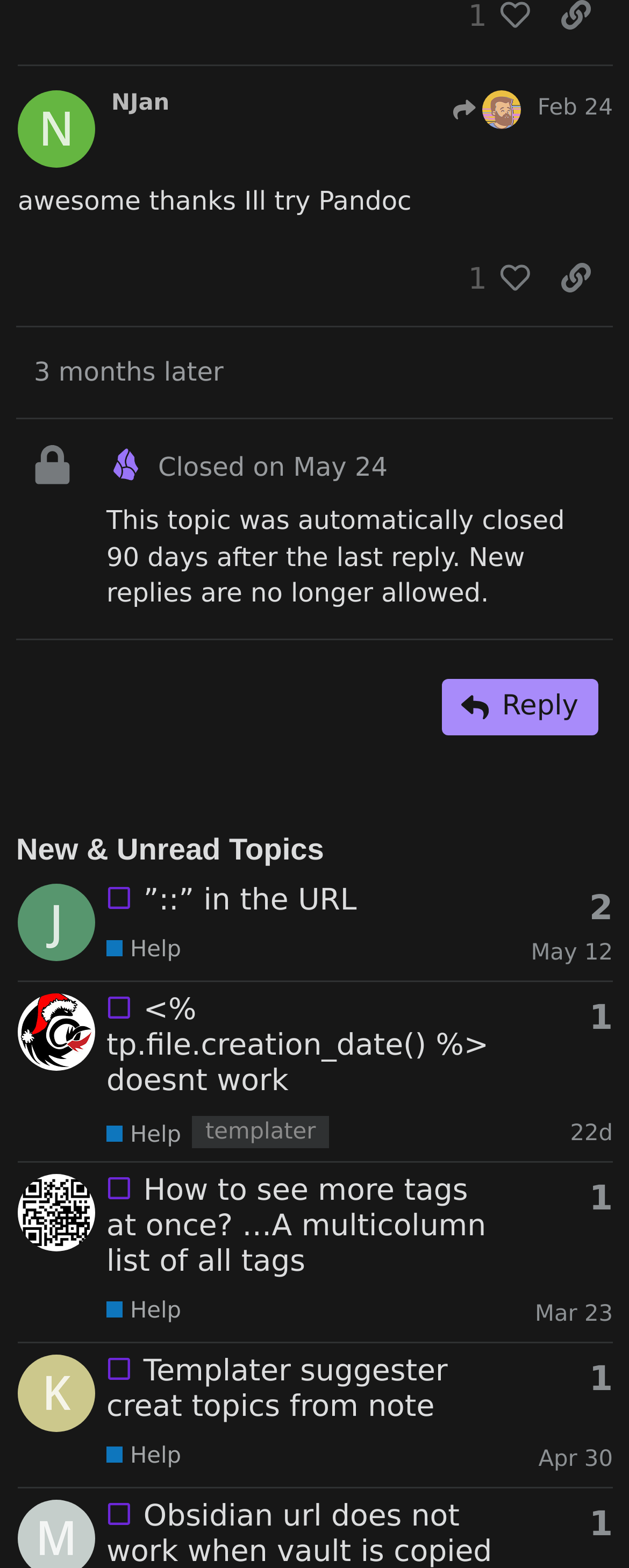Who is the latest poster of the topic 'awesome thanks Ill try Pandoc'?
Refer to the image and provide a one-word or short phrase answer.

NJan